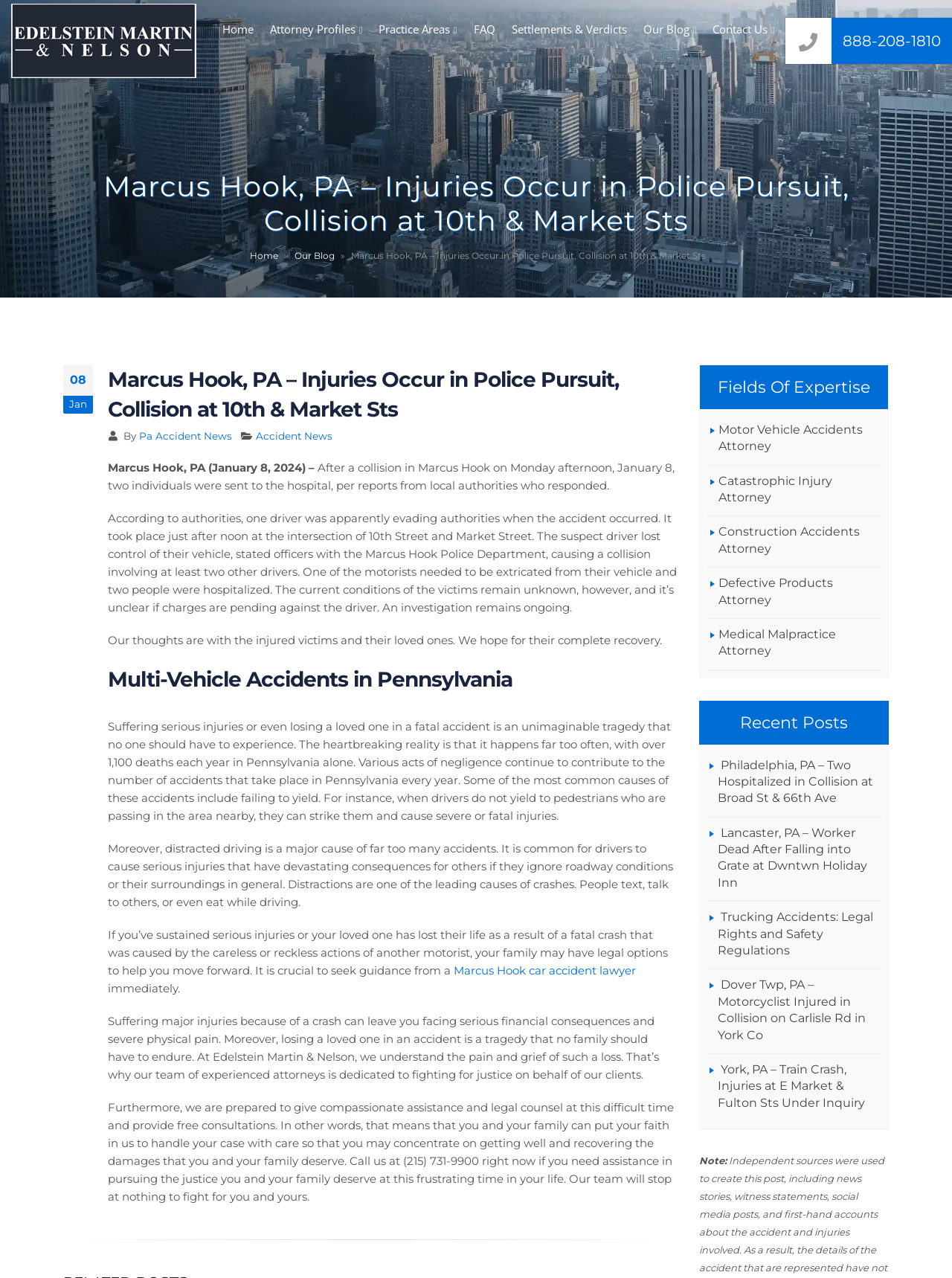Provide a thorough summary of the webpage.

This webpage appears to be a news article or blog post about a car accident that occurred in Marcus Hook, Pennsylvania. At the top of the page, there is a navigation menu with links to various sections of the website, including "Home", "Attorney Profiles", "Practice Areas", "FAQ", "Settlements & Verdicts", "Our Blog", and "Contact Us". Below the navigation menu, there is a heading that reads "Marcus Hook, PA – Injuries Occur in Police Pursuit, Collision at 10th & Market Sts".

The main content of the page is an article about the car accident, which includes a date and time stamp of January 8, 2024. The article describes the accident, which involved a collision between multiple vehicles, and resulted in two individuals being sent to the hospital. The article also mentions that the accident is under investigation and that the current conditions of the victims are unknown.

Below the article, there are several sections that provide additional information and resources. One section is titled "Multi-Vehicle Accidents in Pennsylvania" and provides statistics and information about the frequency and causes of car accidents in Pennsylvania. Another section appears to be a call to action, encouraging readers who have been injured in a car accident to seek legal counsel from a Marcus Hook car accident lawyer.

To the right of the main content, there are two complementary sections. The top section is titled "Fields Of Expertise" and lists several areas of legal practice, including motor vehicle accidents, catastrophic injury, construction accidents, defective products, and medical malpractice. The bottom section is titled "Recent Posts" and lists several recent news articles or blog posts, including articles about car accidents, worker fatalities, and trucking accidents.

At the very bottom of the page, there is a separator line and a note that appears to be a disclaimer or warning.